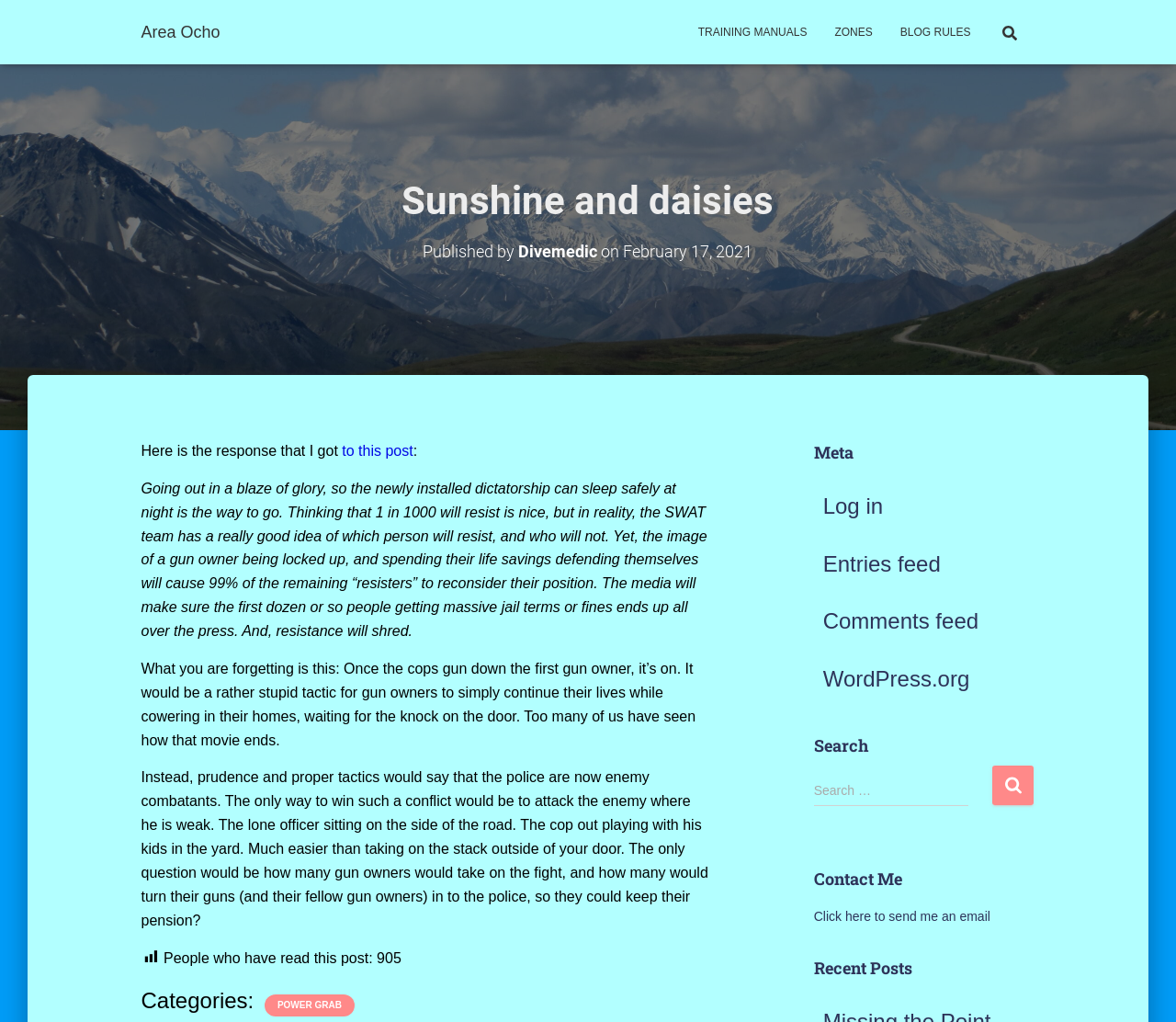What is the name of the blog?
Using the picture, provide a one-word or short phrase answer.

Area Ocho